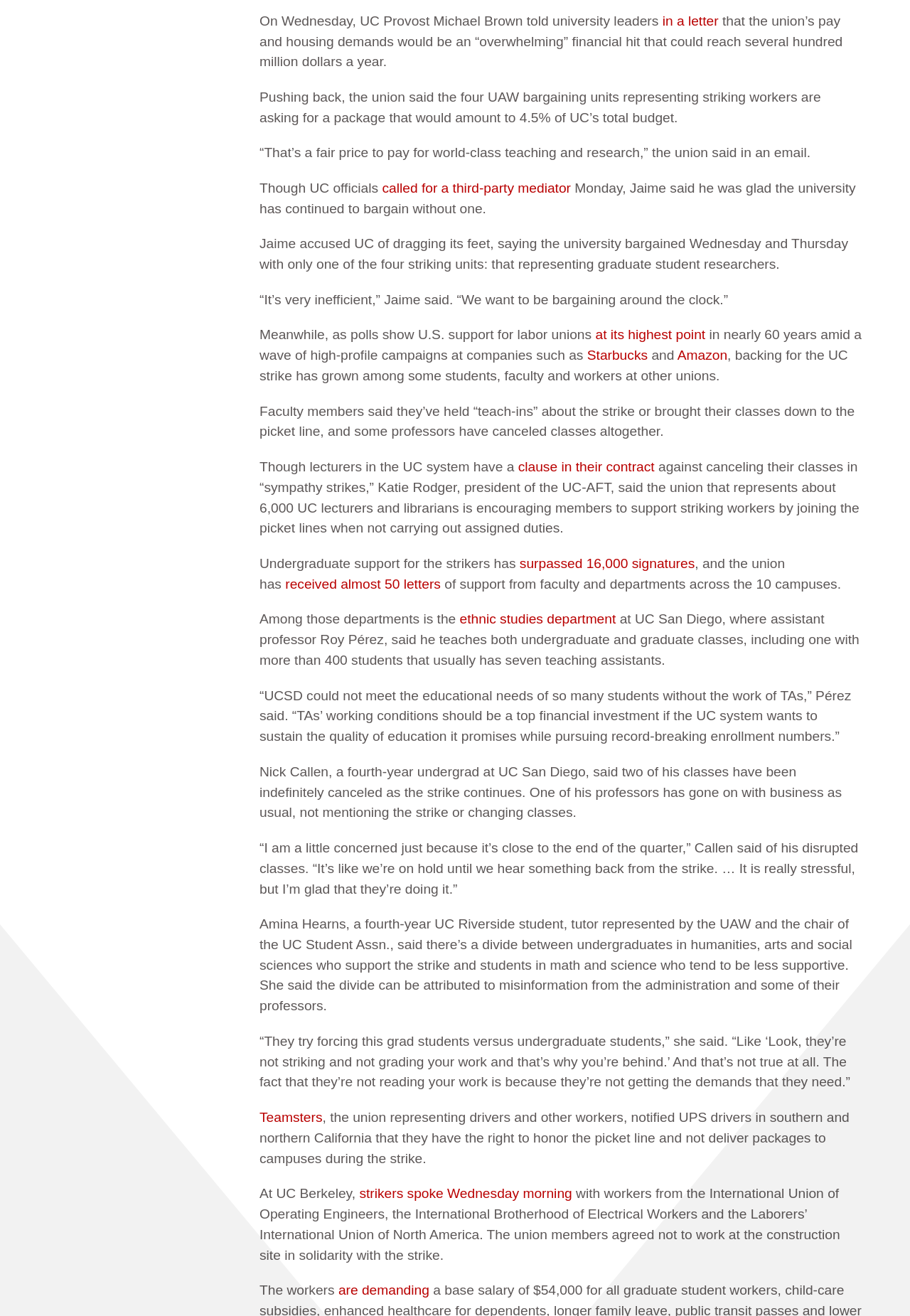Determine the bounding box coordinates for the area that should be clicked to carry out the following instruction: "click the link 'called for a third-party mediator'".

[0.42, 0.137, 0.627, 0.149]